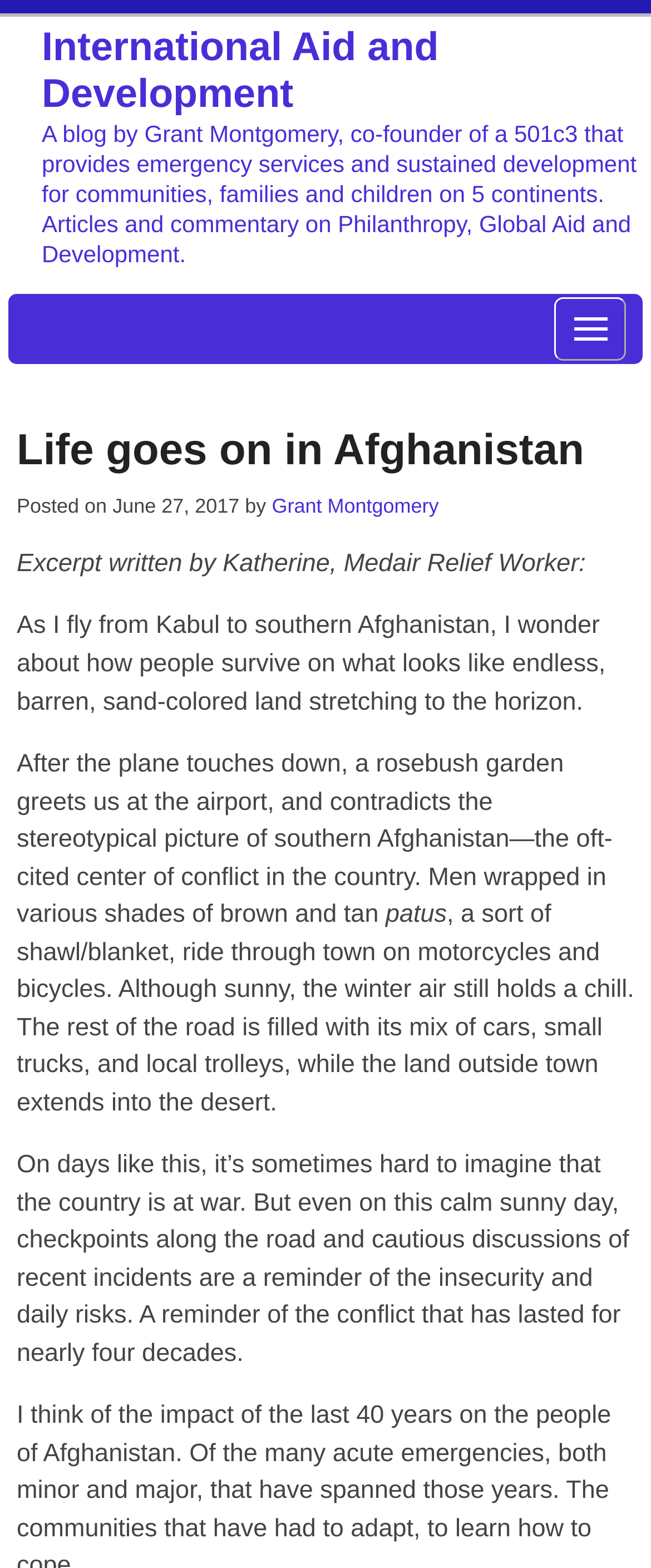Provide a thorough description of the webpage's content and layout.

This webpage is a blog post titled "Life goes on in Afghanistan : International Aid and Development". At the top left, there is a link to "International Aid and Development". Below it, there is a brief description of the blog, which is written by Grant Montgomery, a co-founder of a 501c3 organization that provides emergency services and sustained development for communities, families, and children on 5 continents. The blog focuses on philanthropy, global aid, and development.

On the top right, there is a "Menu" button with an icon. Below the button, there is a heading that displays the title of the blog post, "Life goes on in Afghanistan". The title is followed by a link to the same title. 

Underneath the title, there is a section that displays the post's metadata, including the date "June 27, 2017", and the author "Grant Montgomery". 

The main content of the blog post is written by Katherine, a Medair Relief Worker. The post starts with a descriptive paragraph about flying from Kabul to southern Afghanistan, followed by several more paragraphs that describe the scene at the airport, the town, and the surrounding landscape. The text also touches on the conflict and insecurity in the country.